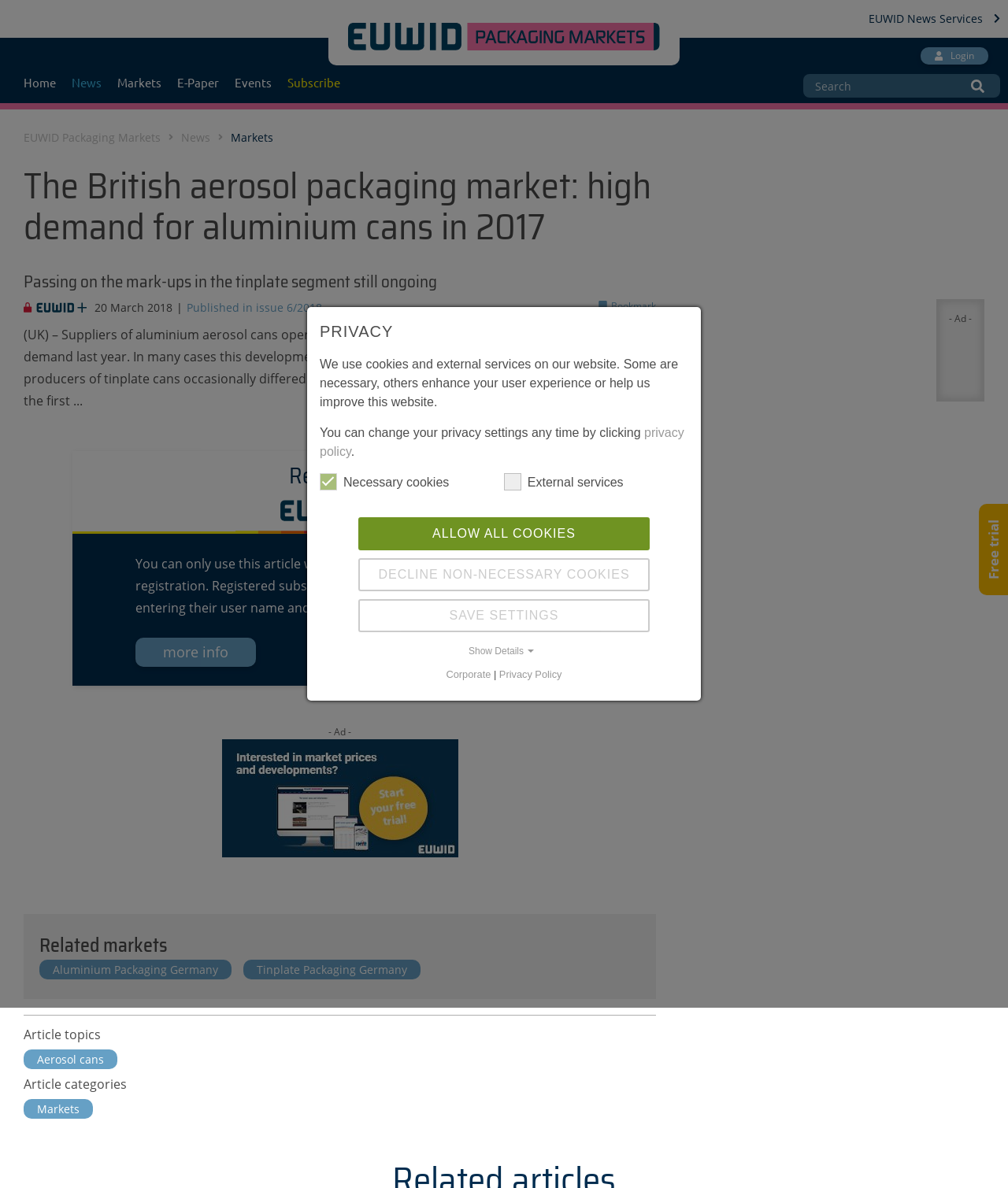Give an extensive and precise description of the webpage.

The webpage is about the British aerosol packaging market, specifically discussing the high demand for aluminum cans in 2017. At the top of the page, there is a navigation menu with links to "Home", "News", "Markets", "E-Paper", "Events", and "Subscribe". Below this menu, there is a search bar with a "Search" button.

The main content of the page is divided into sections. The first section has a heading "The British aerosol packaging market: high demand for aluminium cans in 2017" and a brief summary of the article. Below this, there is a section with a heading "Passing on the mark-ups in the tinplate segment still ongoing" and a timestamp "20 March 2018". 

To the right of the timestamp, there is a link to "Published in issue 6/2018" and an image. Below this section, there is a longer article summary, followed by a "Read more" heading and an image. 

Further down the page, there is a section with a message for subscribers, stating that they need to log in to access the full article. There is also a "Login" link and an image. 

On the right side of the page, there is an advertisement section with an image and a link "Hier klicken!". Below this, there is a section with related markets, including links to "Aluminium Packaging Germany" and "Tinplate Packaging Germany". 

At the bottom of the page, there are sections for "Article topics" and "Article categories", with links to related topics such as "Aerosol cans" and "Markets". There is also a separator line and another advertisement section with an image and a link "Free trial". 

In the footer of the page, there is a section about privacy, with links to the privacy policy and buttons to manage cookie settings. There are also links to "Corporate" and "Privacy Policy" sections.